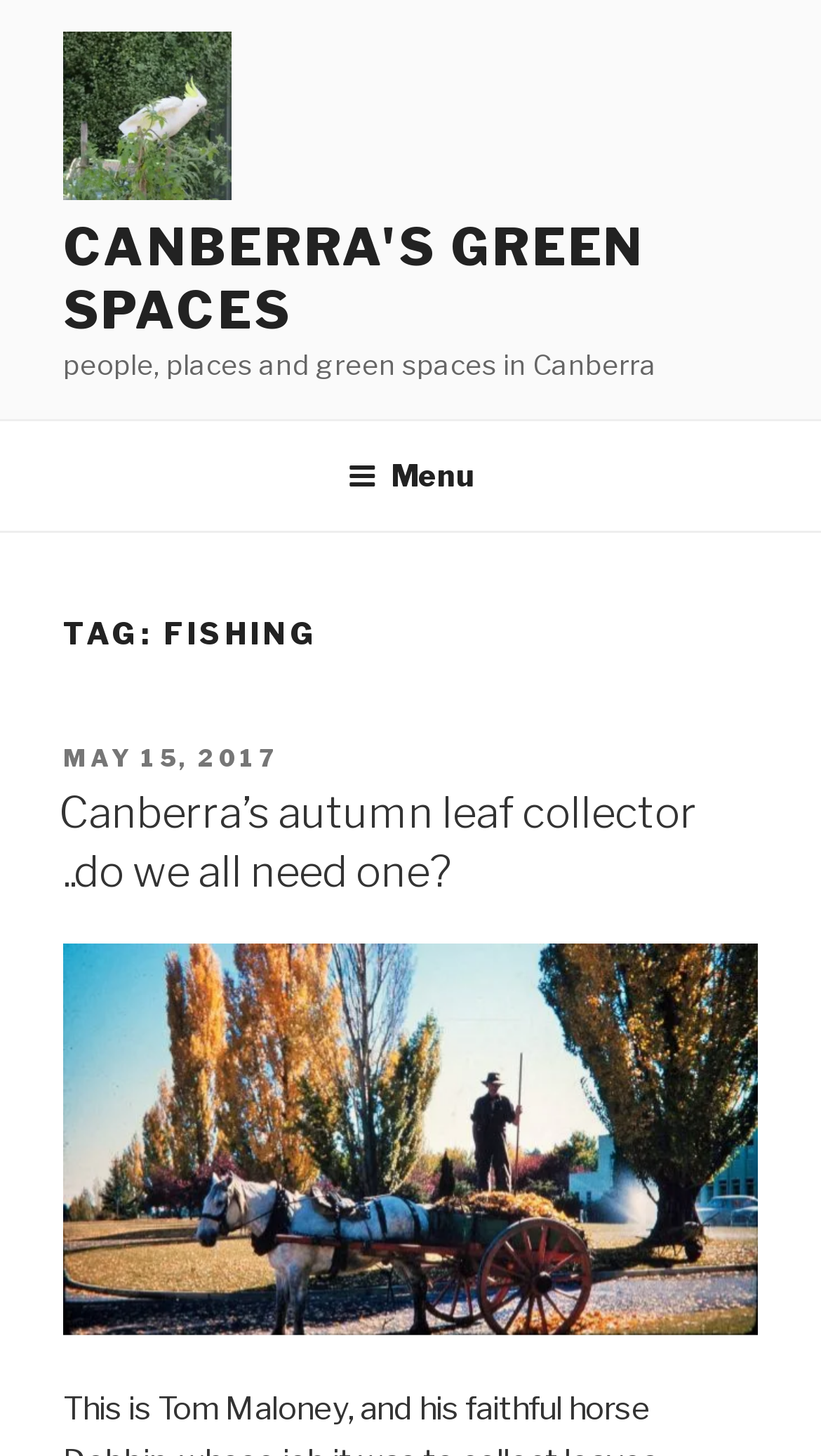Detail the various sections and features present on the webpage.

The webpage is about fishing in Canberra's green spaces. At the top, there is a prominent link and image combination with the text "Canberra's Green Spaces" on the left side of the page. Below this, there is a brief description stating "people, places and green spaces in Canberra". 

A top menu navigation bar is located across the top of the page, with a "Menu" button on the right side. 

The main content of the page is divided into sections, with a heading "TAG: FISHING" on the left side. Below this, there is a subheading "POSTED ON" followed by a link to a specific date, "MAY 15, 2017". 

The main article title "Canberra’s autumn leaf collector..do we all need one?" is located below, with a link to the full article. At the bottom of this section, there is another link, but it does not have any descriptive text.